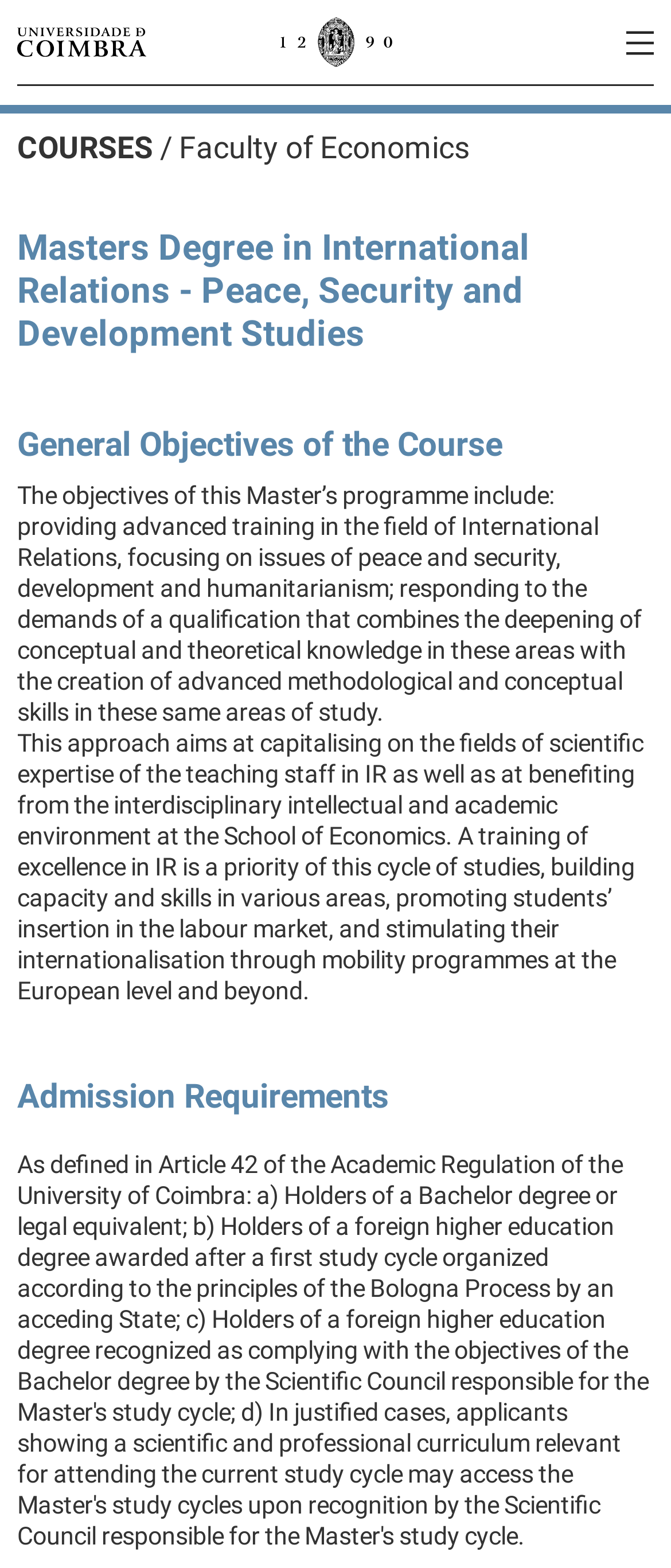What is the name of the university?
Give a detailed and exhaustive answer to the question.

I found the answer by looking at the top-left corner of the webpage, where I saw a link and an image with the text 'University of Coimbra'.